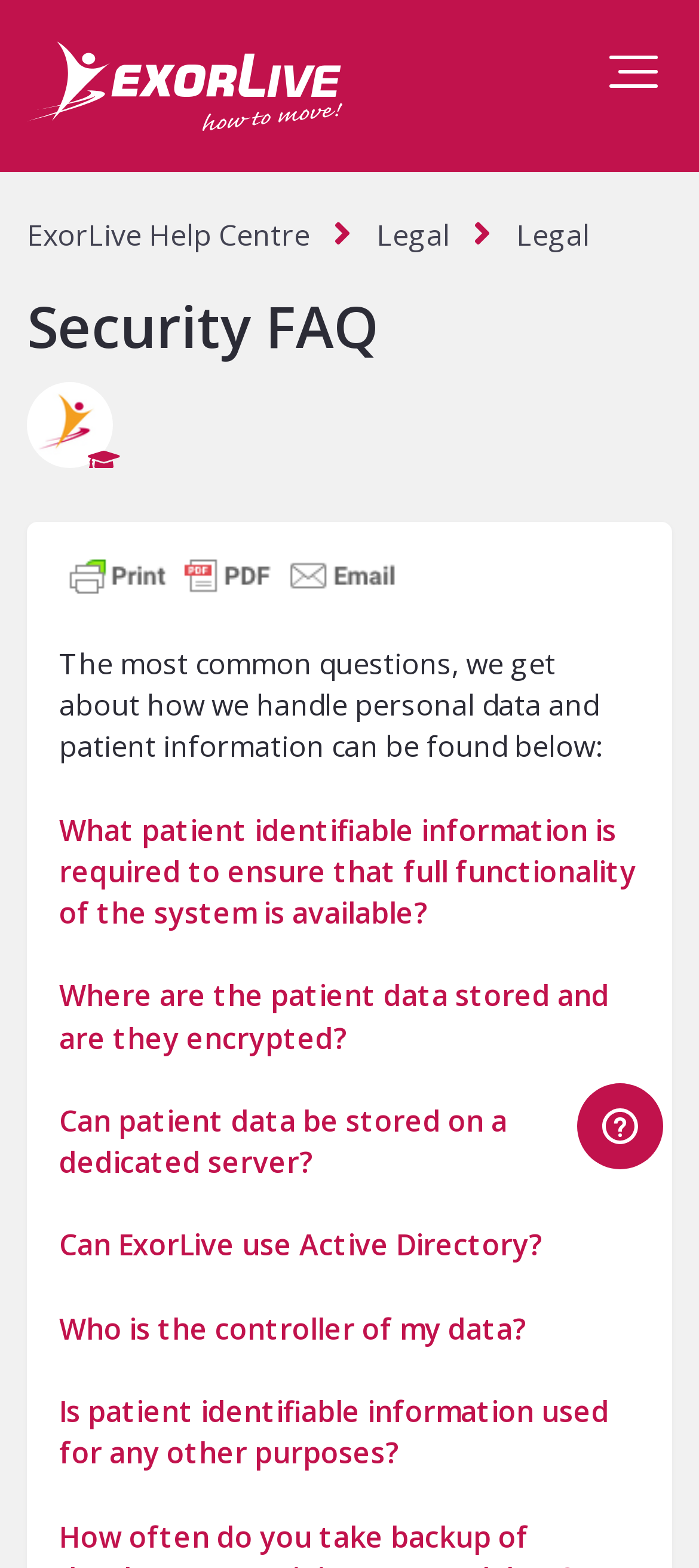Offer a detailed account of what is visible on the webpage.

The webpage is a Security FAQ page from the ExorLive Help Centre. At the top left, there is a logo image, and next to it, a toggle navigation button. Below the logo, there is a horizontal navigation menu with three list items: ExorLive Help Centre, Legal, and another Legal item.

Below the navigation menu, there is a heading that reads "Security FAQ". On the same line, to the right of the heading, there is an avatar image. 

Underneath the heading, there is a link to print the page in a friendly and PDF format, accompanied by a small image. 

The main content of the page starts with a paragraph of text that introduces the purpose of the page, which is to answer common questions about handling personal data and patient information. 

Below the introductory text, there are seven links, each representing a question related to patient data and security. These links are stacked vertically, with the first question being "What patient identifiable information is required to ensure that full functionality of the system is available?" and the last question being "Is patient identifiable information used for any other purposes?".

To the right of these links, there is an iframe that opens a widget where you can find more information.